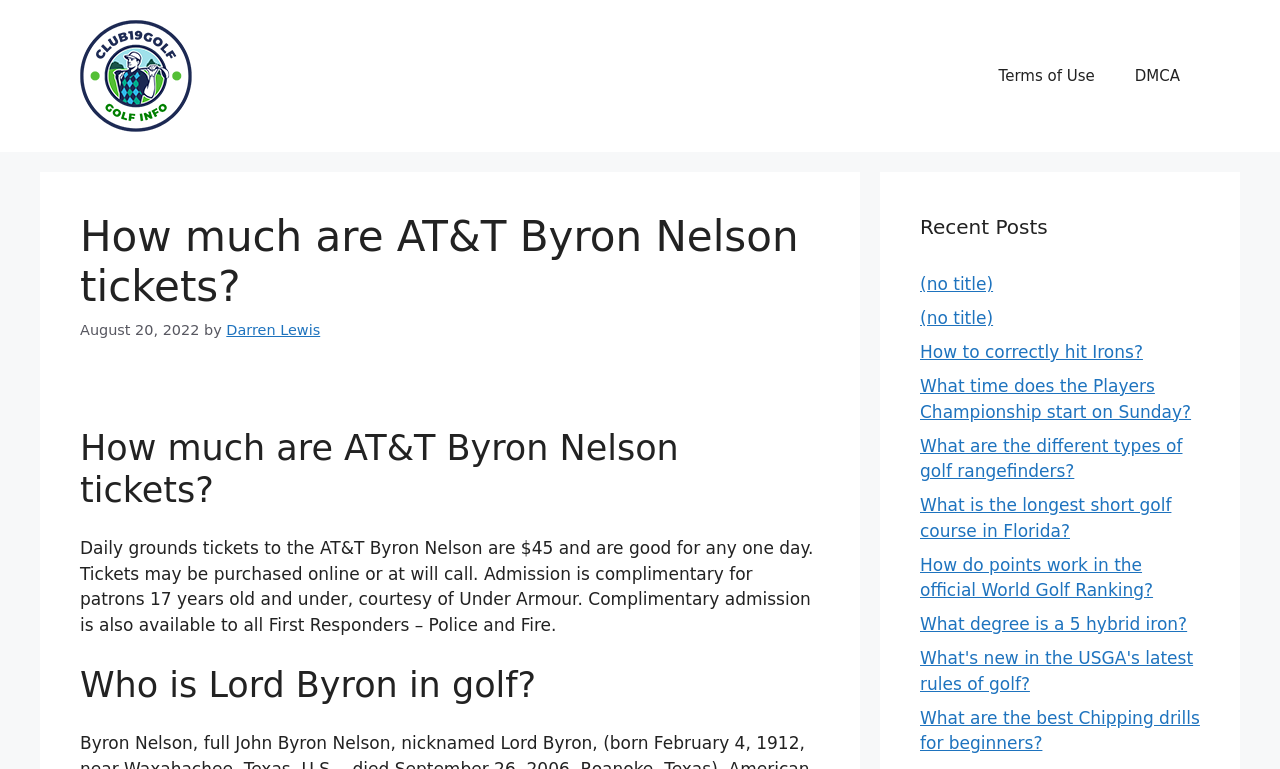With reference to the screenshot, provide a detailed response to the question below:
How many links are there in the 'Recent Posts' section?

The answer can be found by counting the number of links in the 'Recent Posts' section. There are 9 links with titles such as 'How to correctly hit Irons?' and 'What is the longest short golf course in Florida?'.